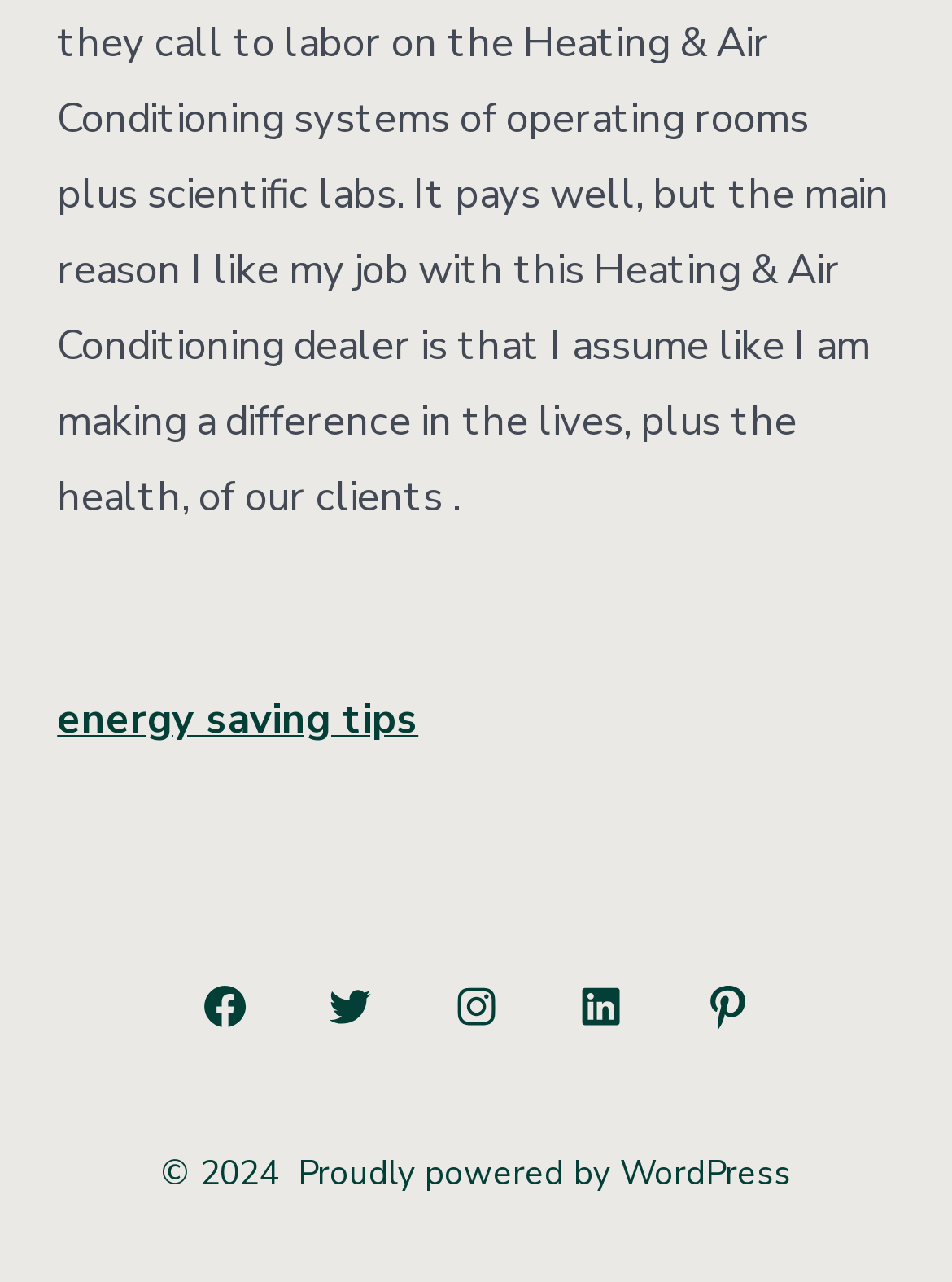What is the topic of the link at the top?
Based on the visual content, answer with a single word or a brief phrase.

energy saving tips